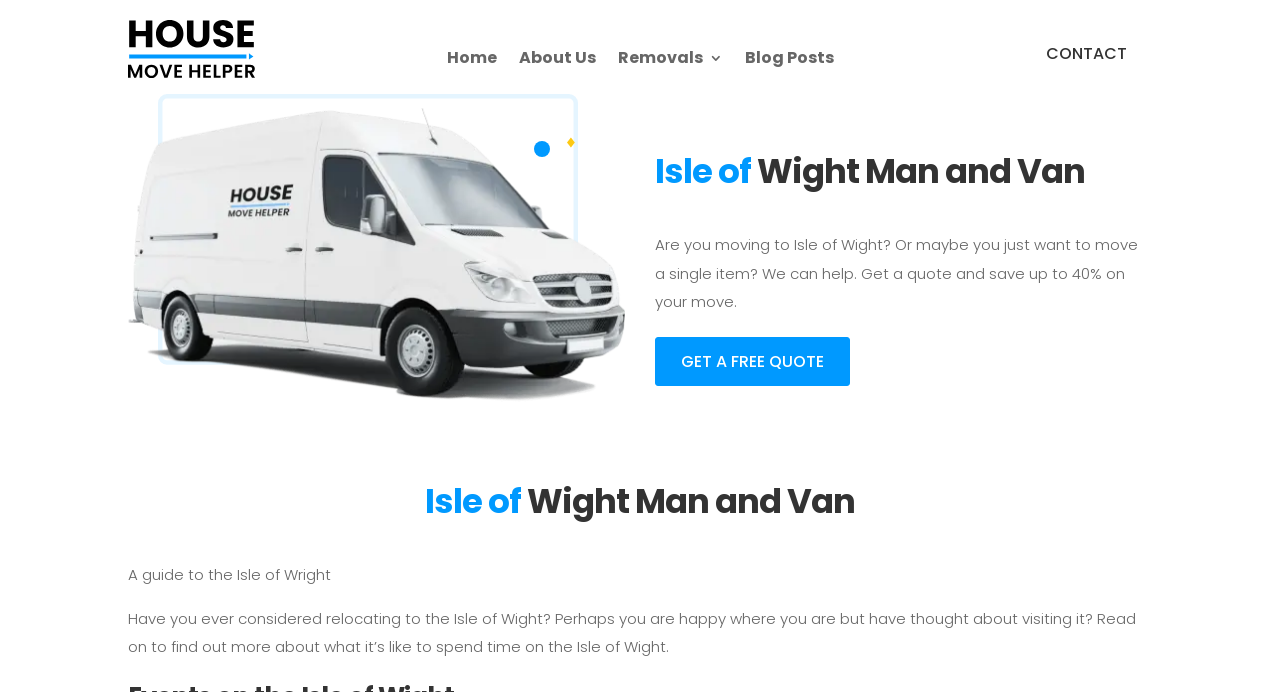What is the maximum percentage of savings on a move?
Look at the image and respond with a one-word or short-phrase answer.

40%